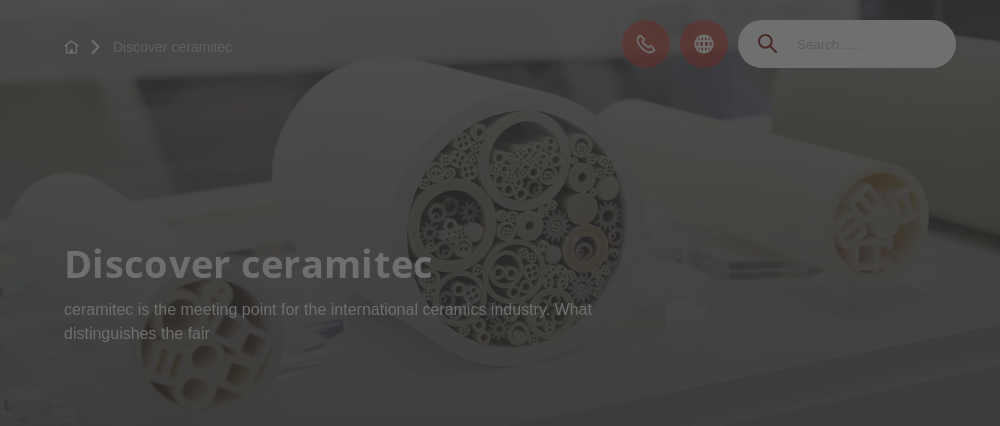Give a concise answer of one word or phrase to the question: 
What is the focus of the 'ceramitec' event?

Innovation and craftsmanship